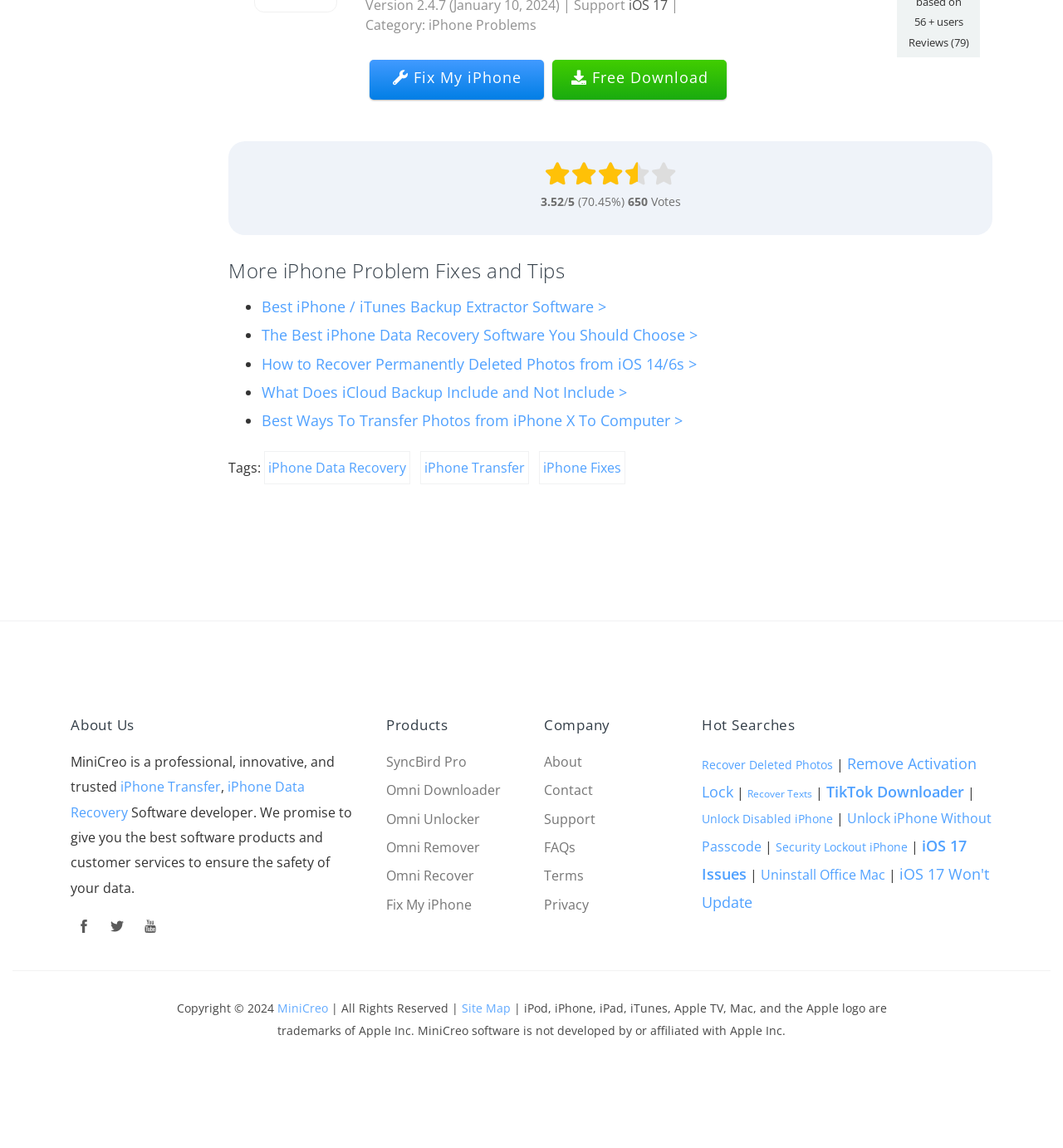Could you highlight the region that needs to be clicked to execute the instruction: "Search for iPhone data recovery software"?

[0.246, 0.283, 0.656, 0.301]